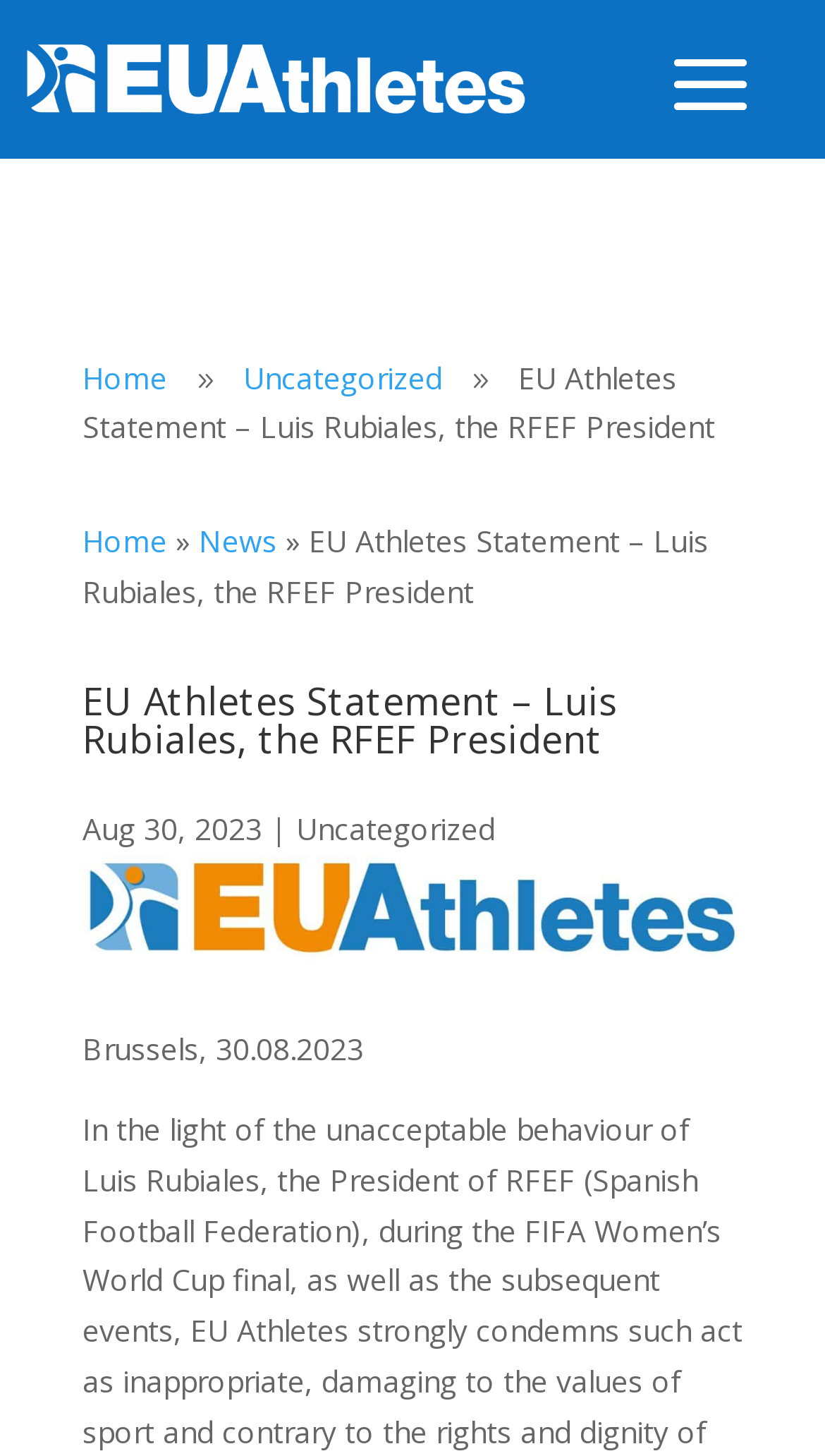Answer the question below using just one word or a short phrase: 
How many links are there in the top section of the webpage?

2